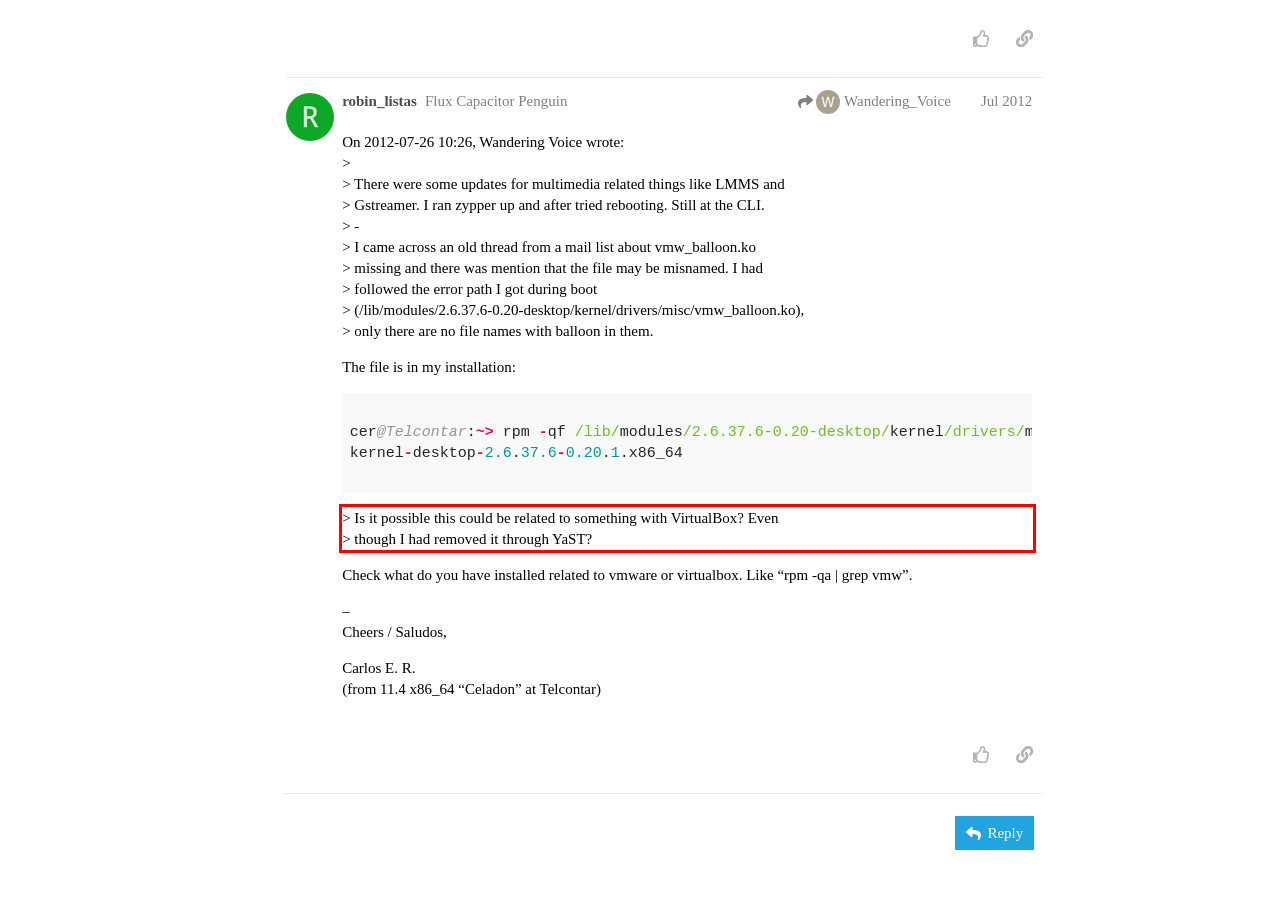Using the provided screenshot of a webpage, recognize and generate the text found within the red rectangle bounding box.

> Is it possible this could be related to something with VirtualBox? Even > though I had removed it through YaST?